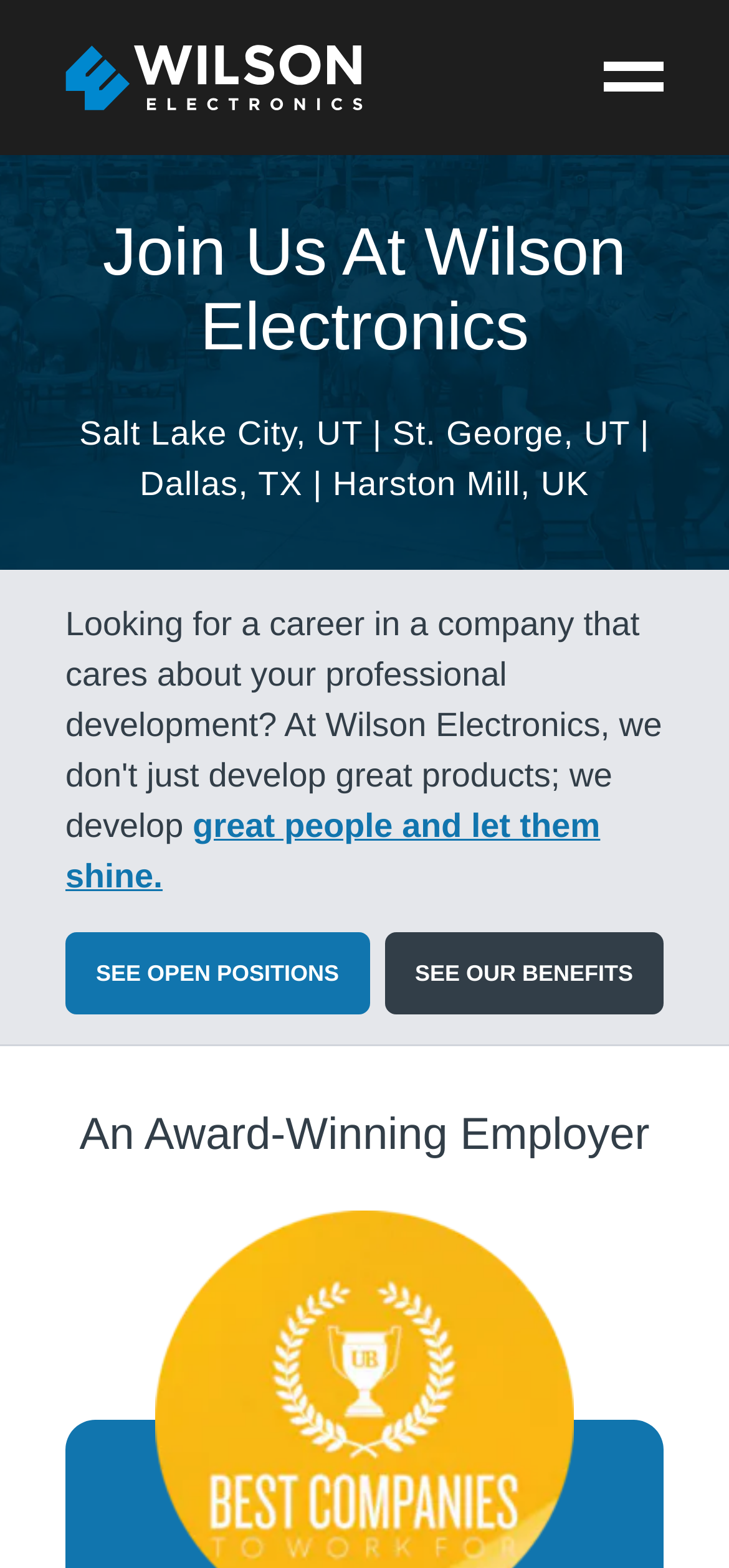Locate the bounding box coordinates of the clickable region to complete the following instruction: "Learn about company benefits."

[0.527, 0.594, 0.91, 0.646]